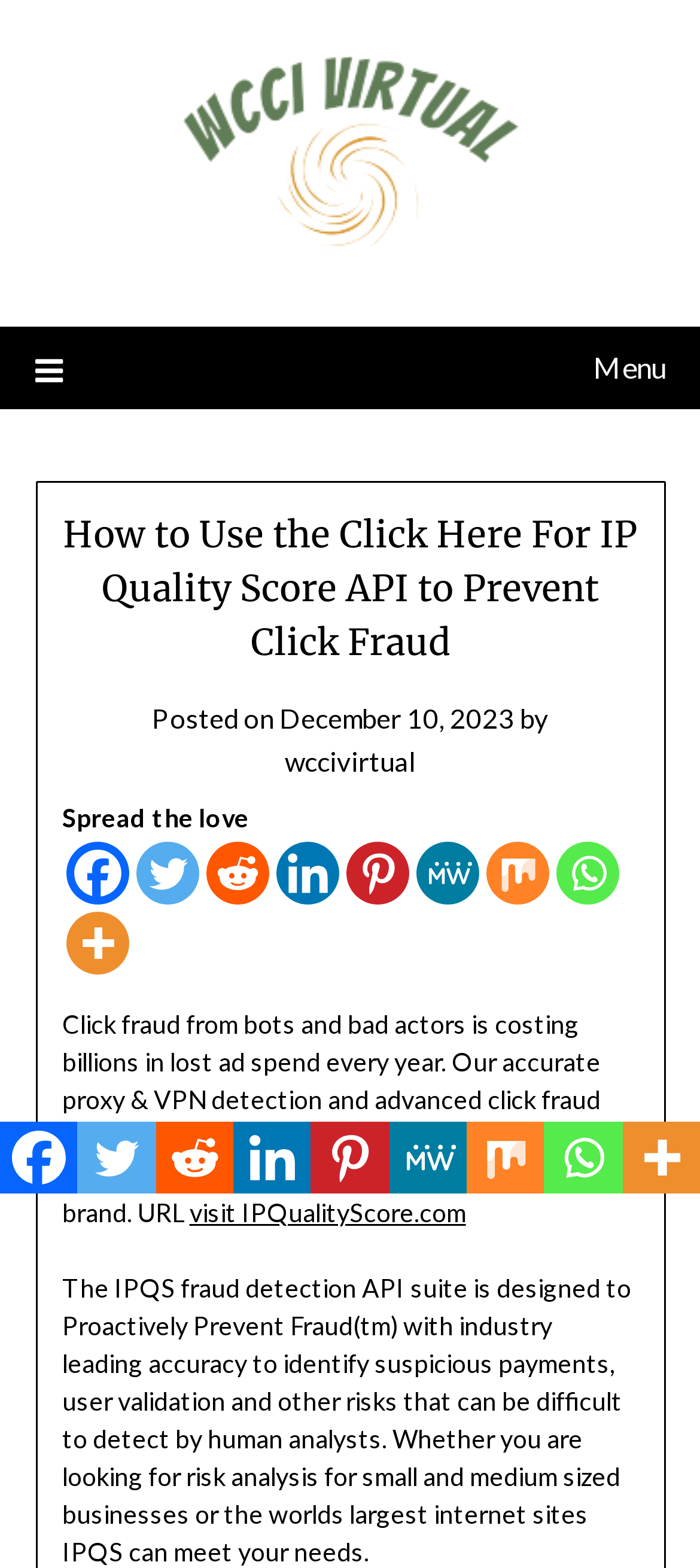Please determine the main heading text of this webpage.

How to Use the Click Here For IP Quality Score API to Prevent Click Fraud